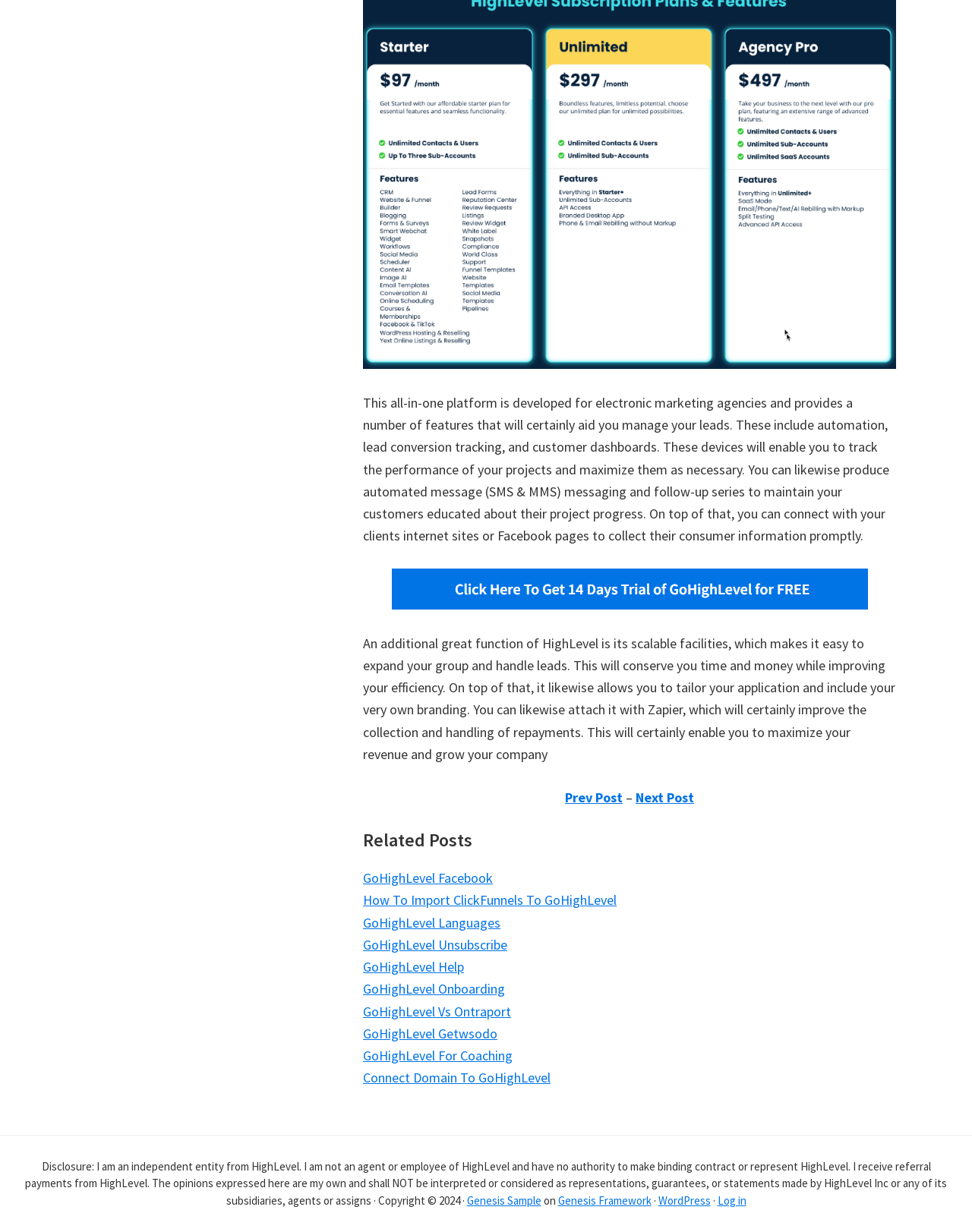Determine the bounding box coordinates of the UI element that matches the following description: "Connect Domain To GoHighLevel". The coordinates should be four float numbers between 0 and 1 in the format [left, top, right, bottom].

[0.373, 0.868, 0.566, 0.882]